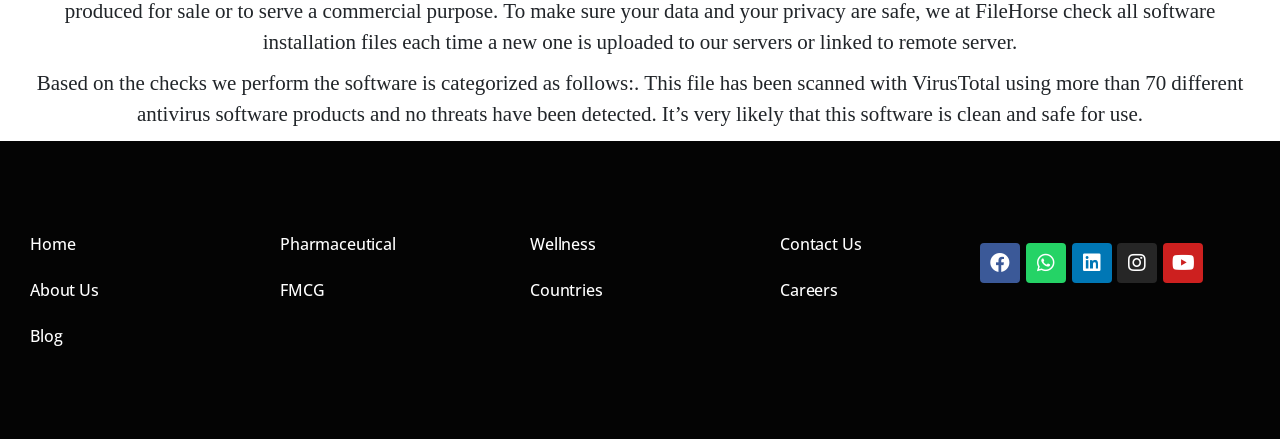How many links are in the top navigation menu?
Refer to the image and provide a one-word or short phrase answer.

8